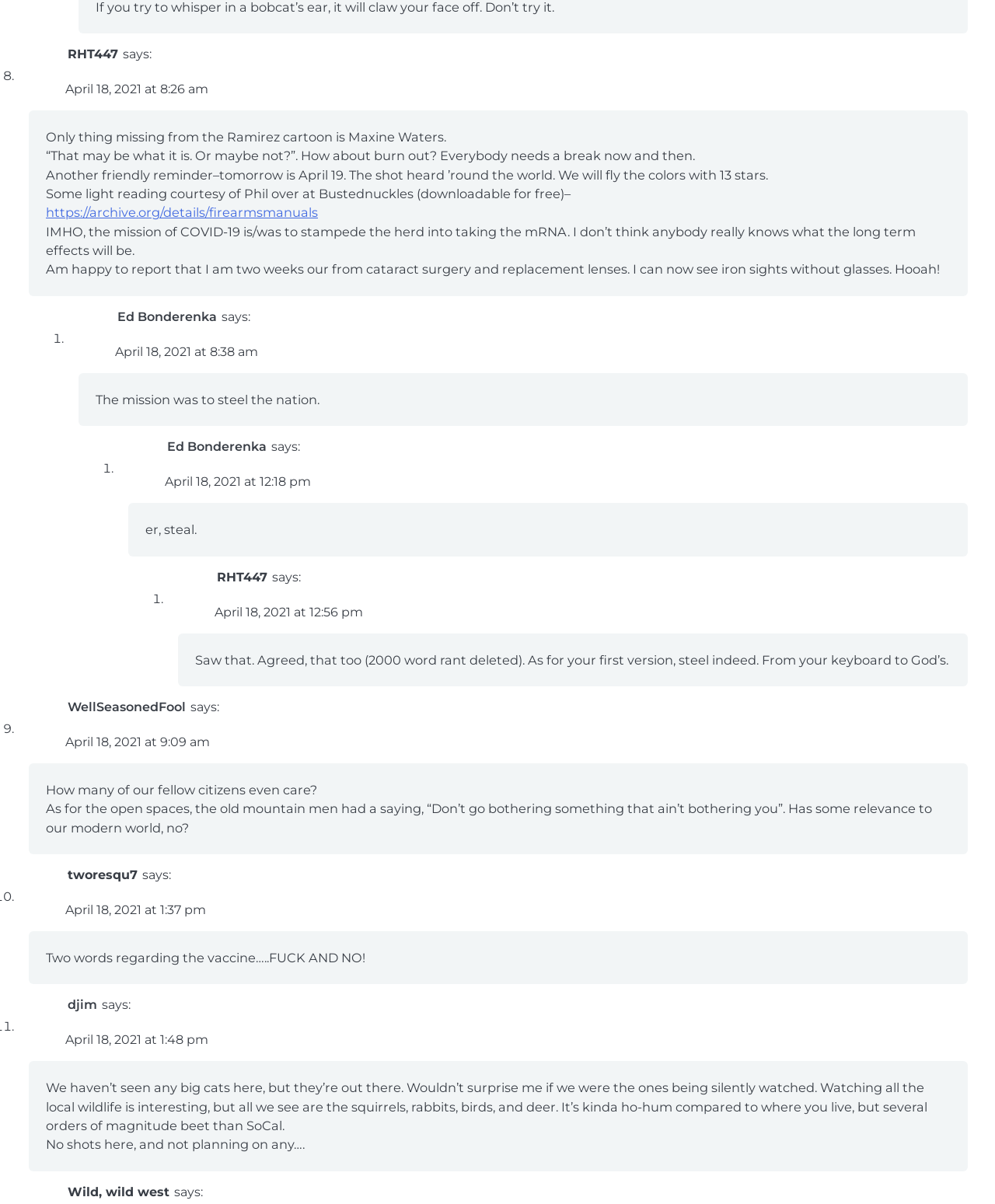Provide the bounding box coordinates in the format (top-left x, top-left y, bottom-right x, bottom-right y). All values are floating point numbers between 0 and 1. Determine the bounding box coordinate of the UI element described as: Ed Bonderenka

[0.118, 0.257, 0.218, 0.269]